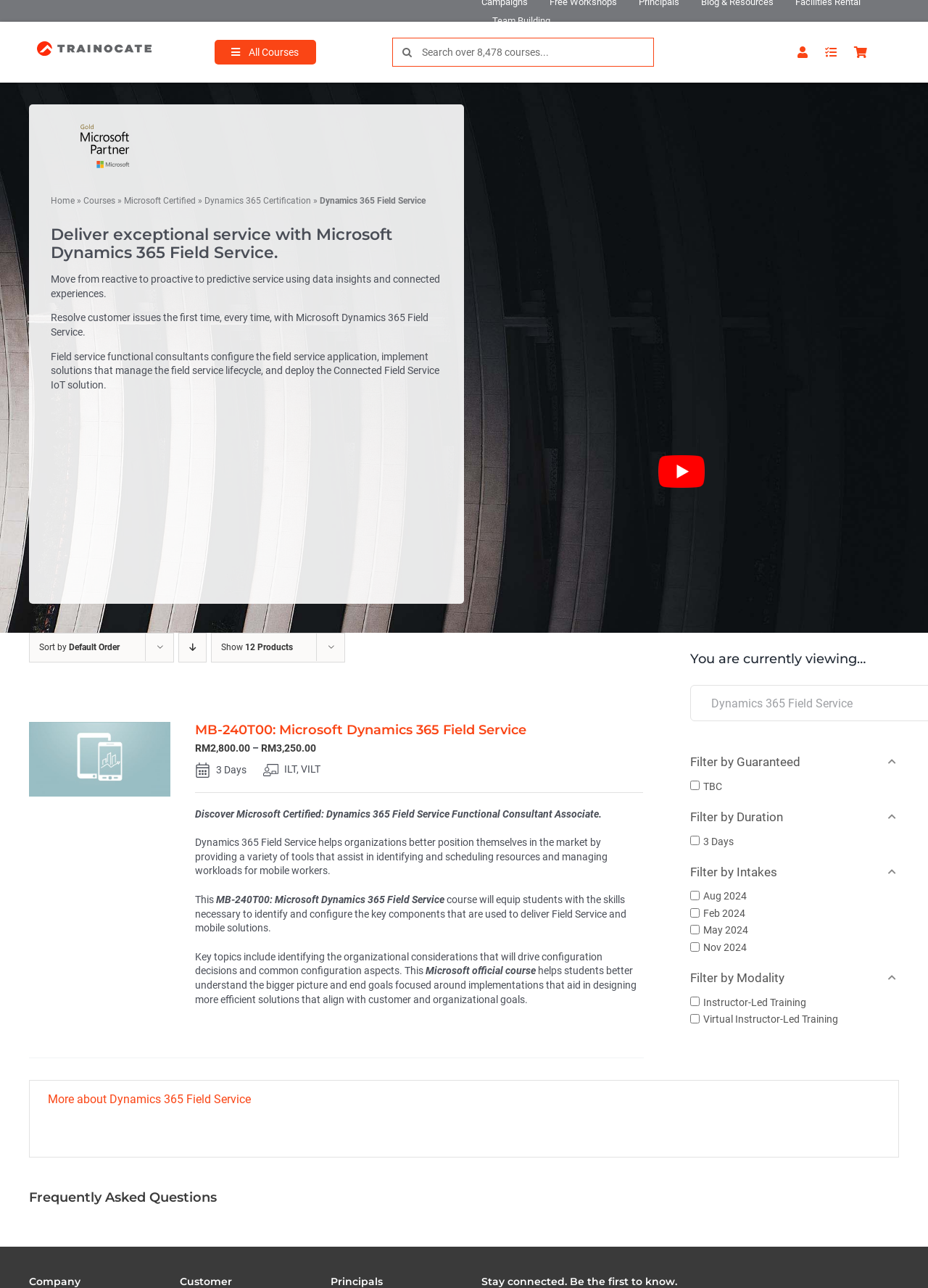Locate the bounding box coordinates of the clickable region to complete the following instruction: "Sort by Default Order."

[0.042, 0.499, 0.129, 0.506]